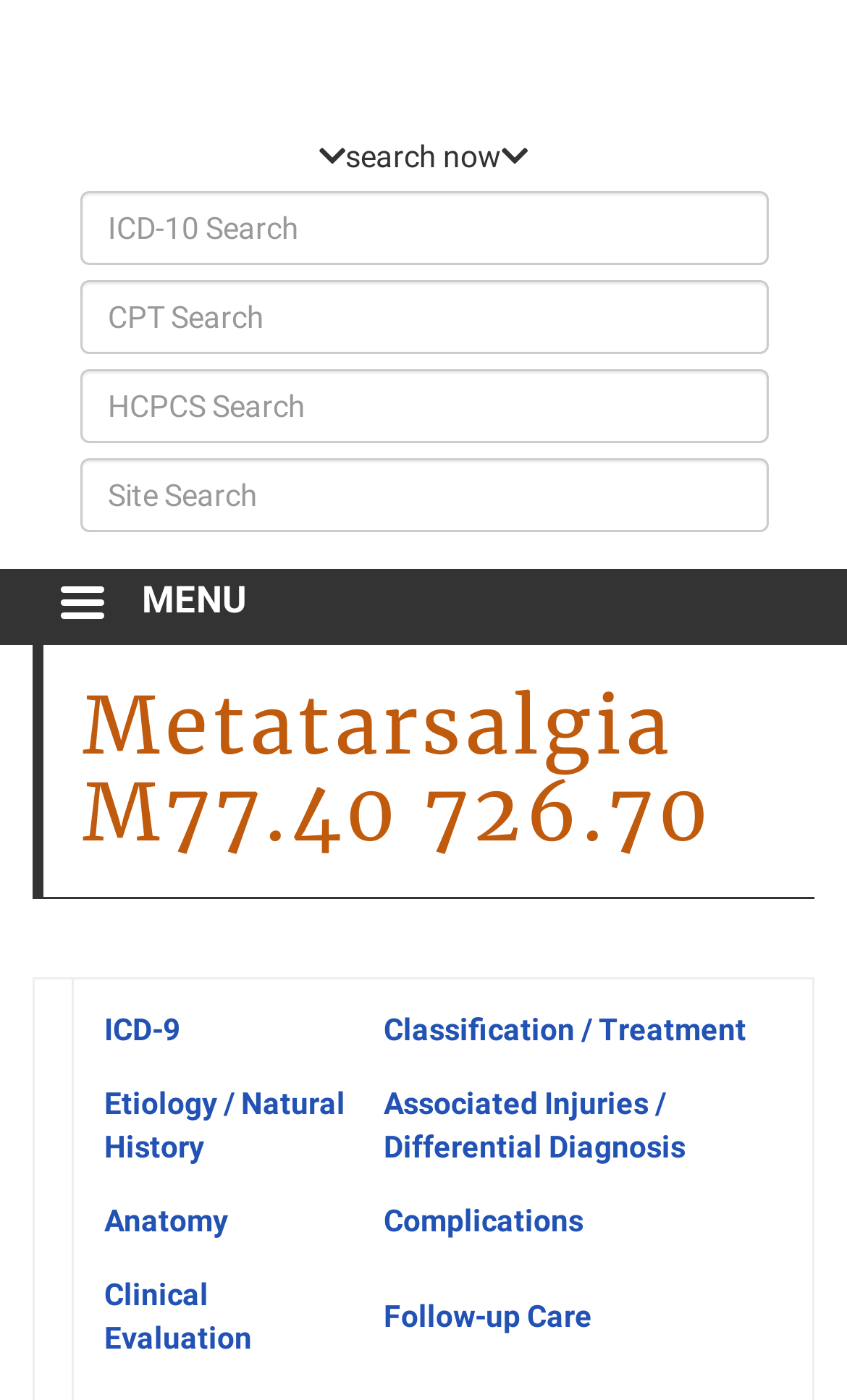Identify the bounding box coordinates for the UI element that matches this description: "Etiology / Natural History".

[0.123, 0.775, 0.408, 0.831]